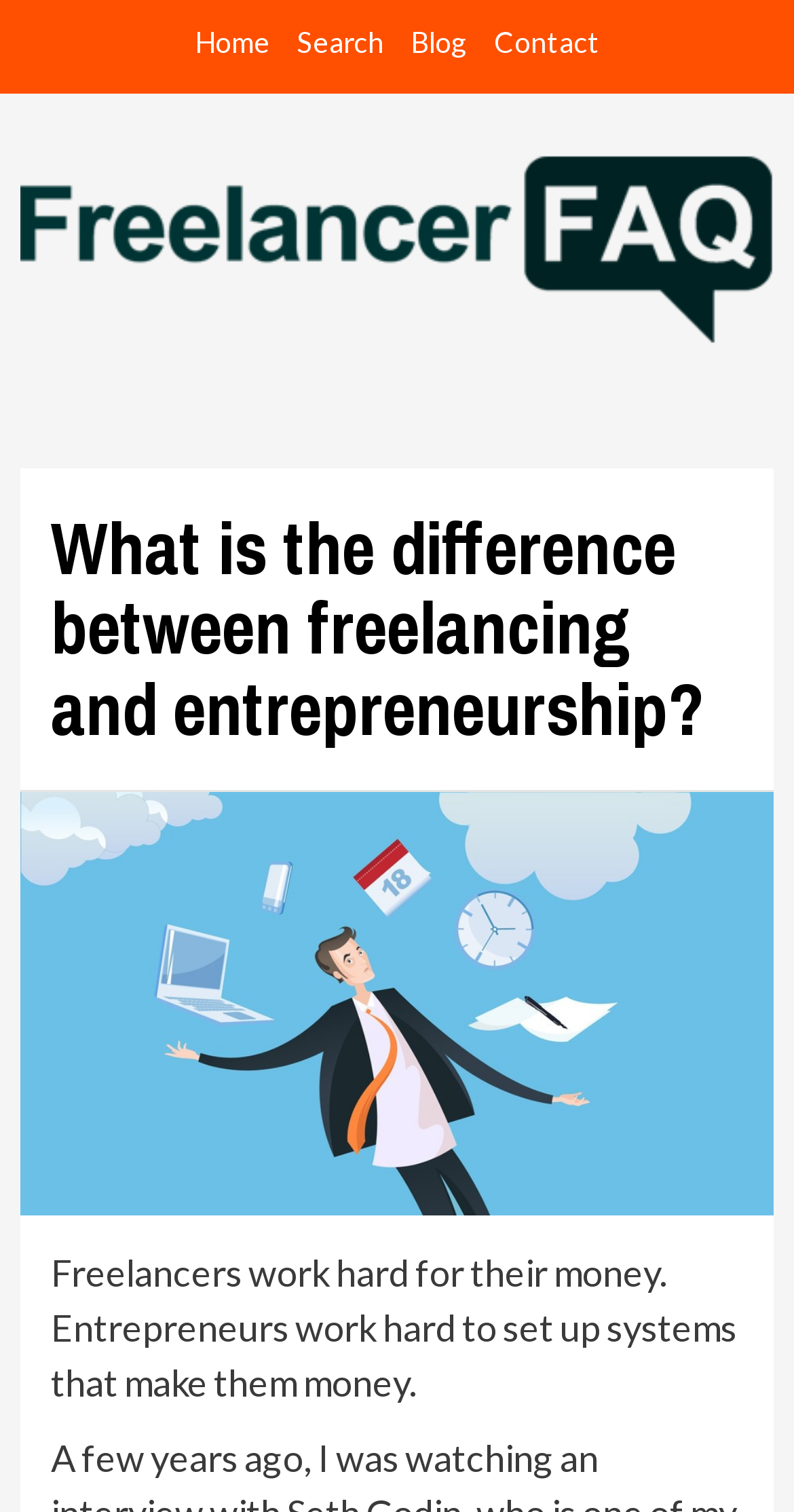Write an elaborate caption that captures the essence of the webpage.

The webpage is about freelancing and entrepreneurship, specifically discussing the differences between the two. At the top left of the page, there is a navigation menu with four links: "Home", "Search", "Blog", and "Contact", arranged horizontally. Below this menu, there is a prominent link to "Freelancer FAQ – Frequently Asked Questions for Freelancers" that spans almost the entire width of the page.

On the main content area, there is a header section with a heading that asks "What is the difference between freelancing and entrepreneurship?" This heading is positioned near the top of the page, with a large image or logo above it that bears the same title as the webpage. Below the heading, there is a paragraph of text that explains the difference, stating that freelancers work hard for their money, while entrepreneurs work hard to set up systems that make them money. This text is positioned near the middle of the page.